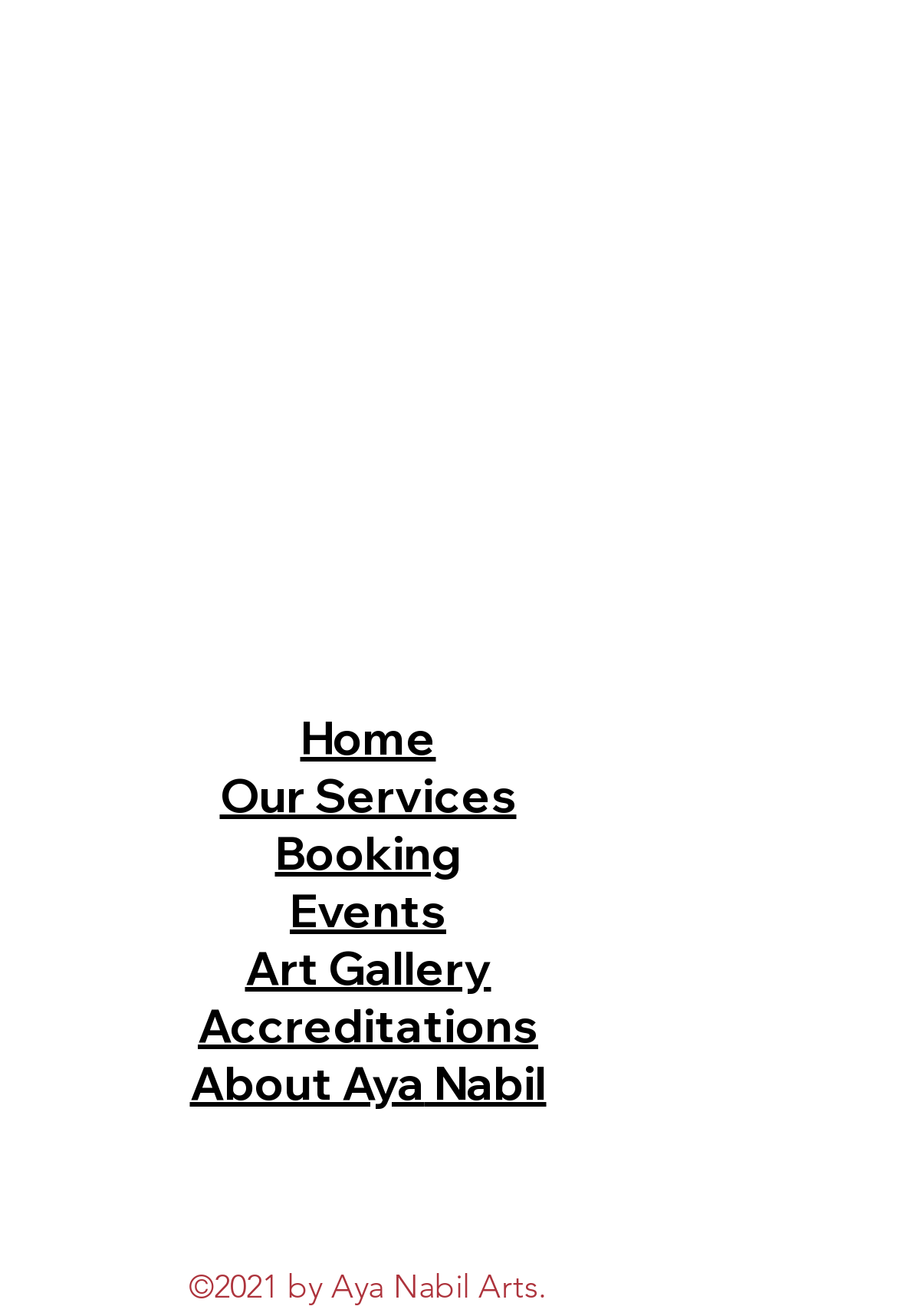Specify the bounding box coordinates for the region that must be clicked to perform the given instruction: "go to home page".

[0.335, 0.538, 0.486, 0.582]